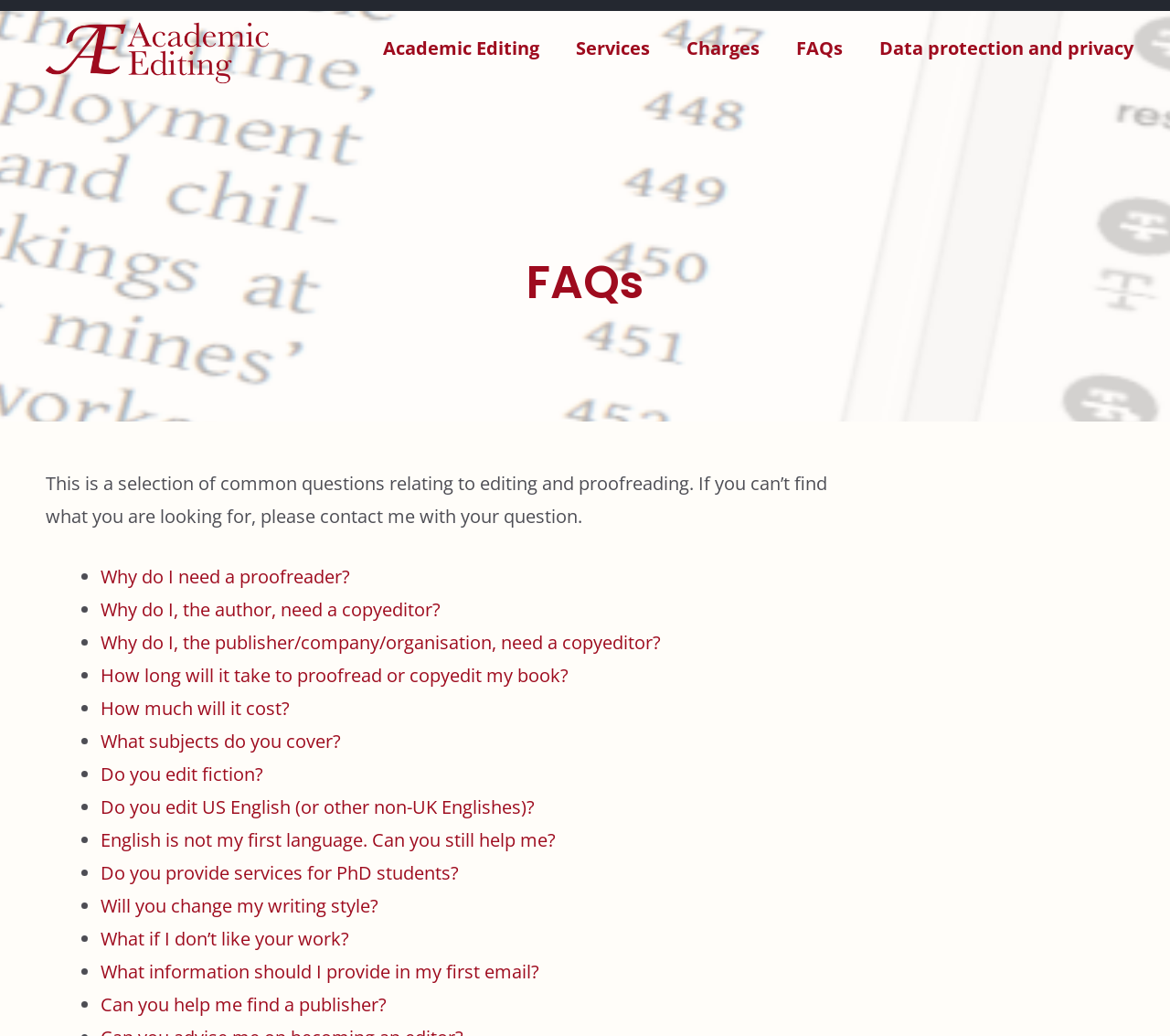Use a single word or phrase to respond to the question:
What is the main topic of this webpage?

Editing and proofreading